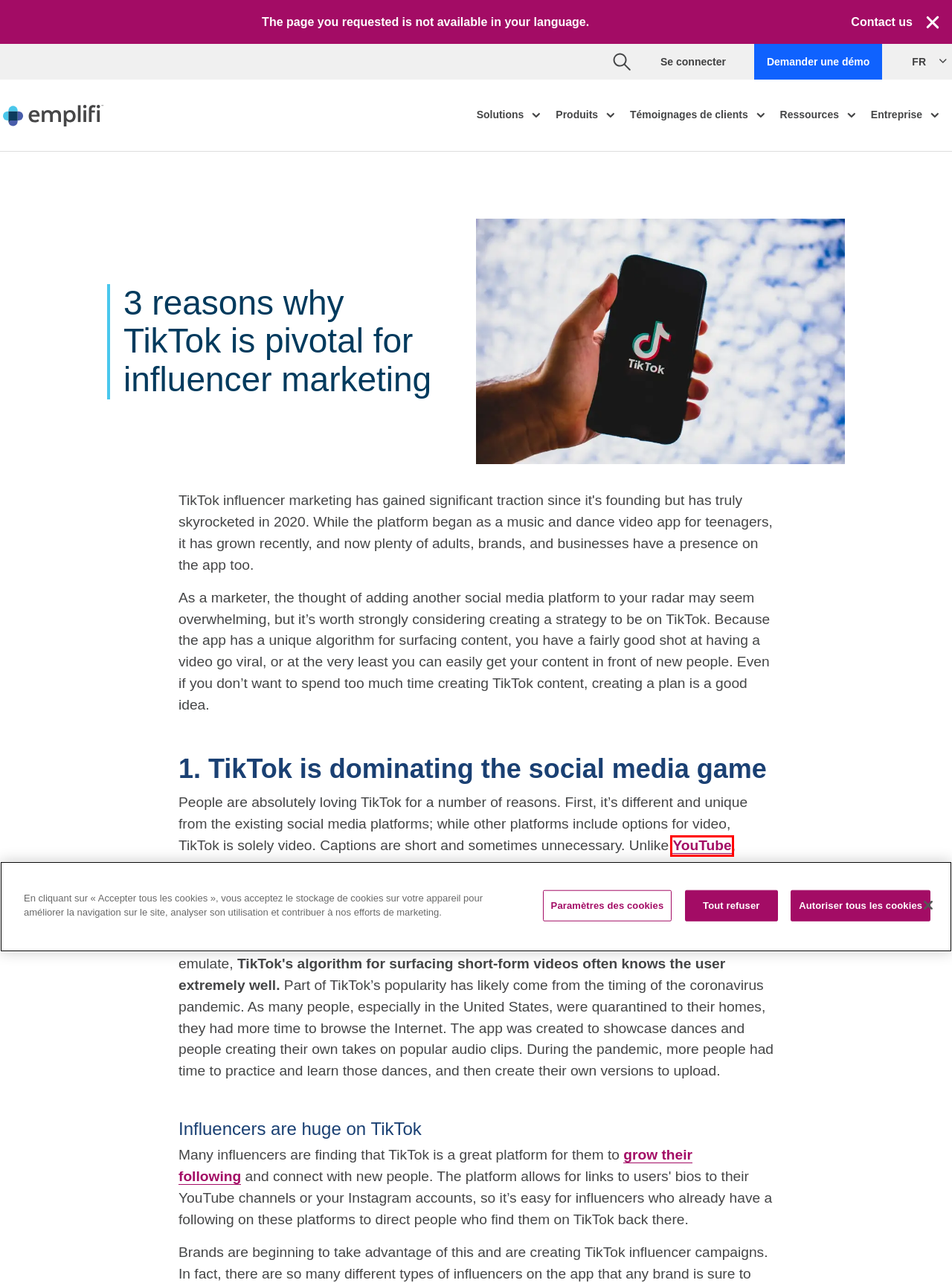You have a screenshot of a webpage, and a red bounding box highlights an element. Select the webpage description that best fits the new page after clicking the element within the bounding box. Options are:
A. À propos de nous | Emplifi
B. TikTok vs YouTube: The Ultimate Video Platform for Brands and Creators
C. CX cloud pour le marketing, le service client, et le commerce | Emplifi
D. Emplifi Customer Success Stories | Emplifi
E. Contactez-nous | Emplifi
F. Kicksta: Get Instagram Followers | 100% Real Followers
G. Emplifi Login Portal | Emplifi
H. Demander une démo | Emplifi

B